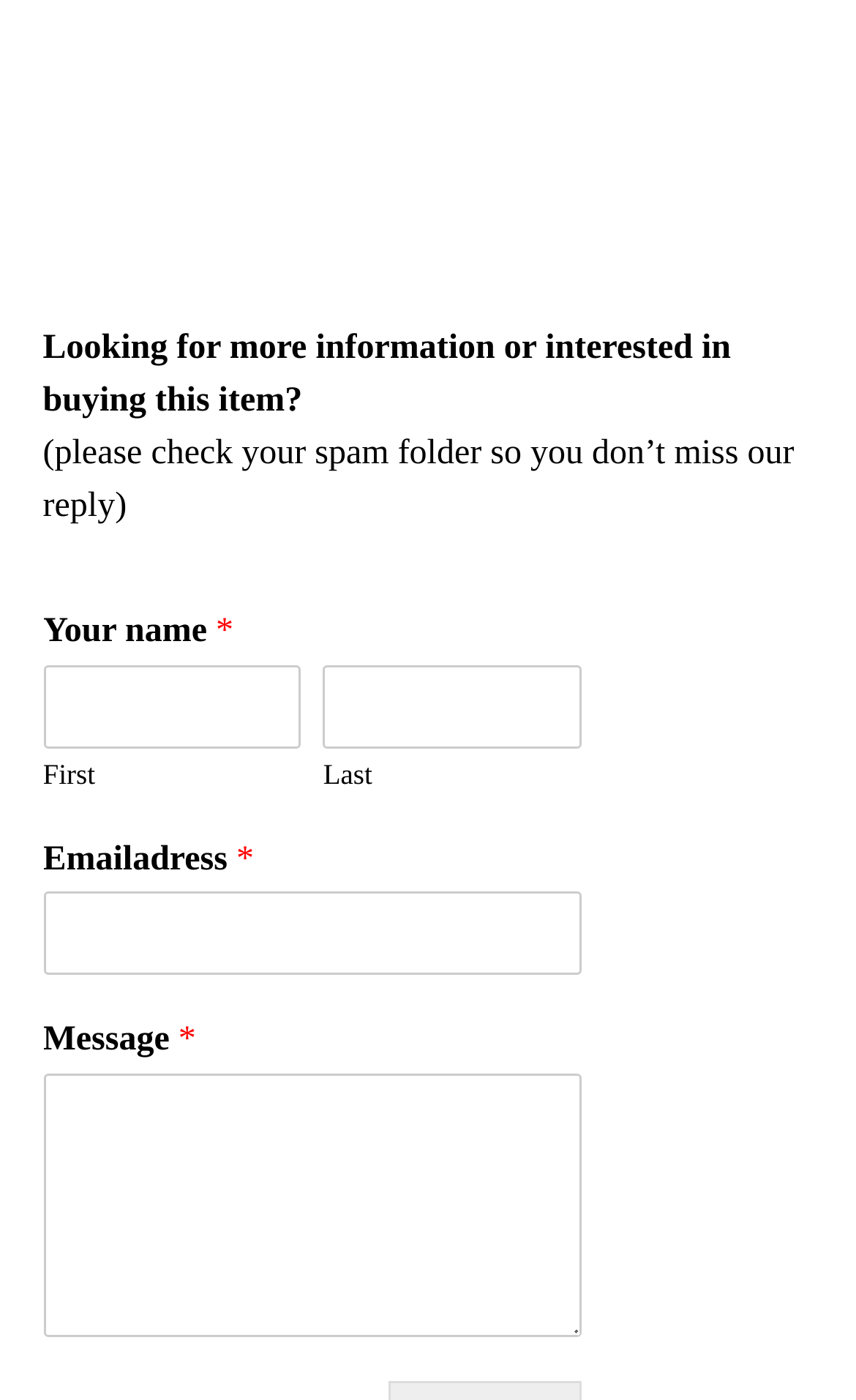Respond with a single word or phrase:
How many text fields are present on this webpage?

4